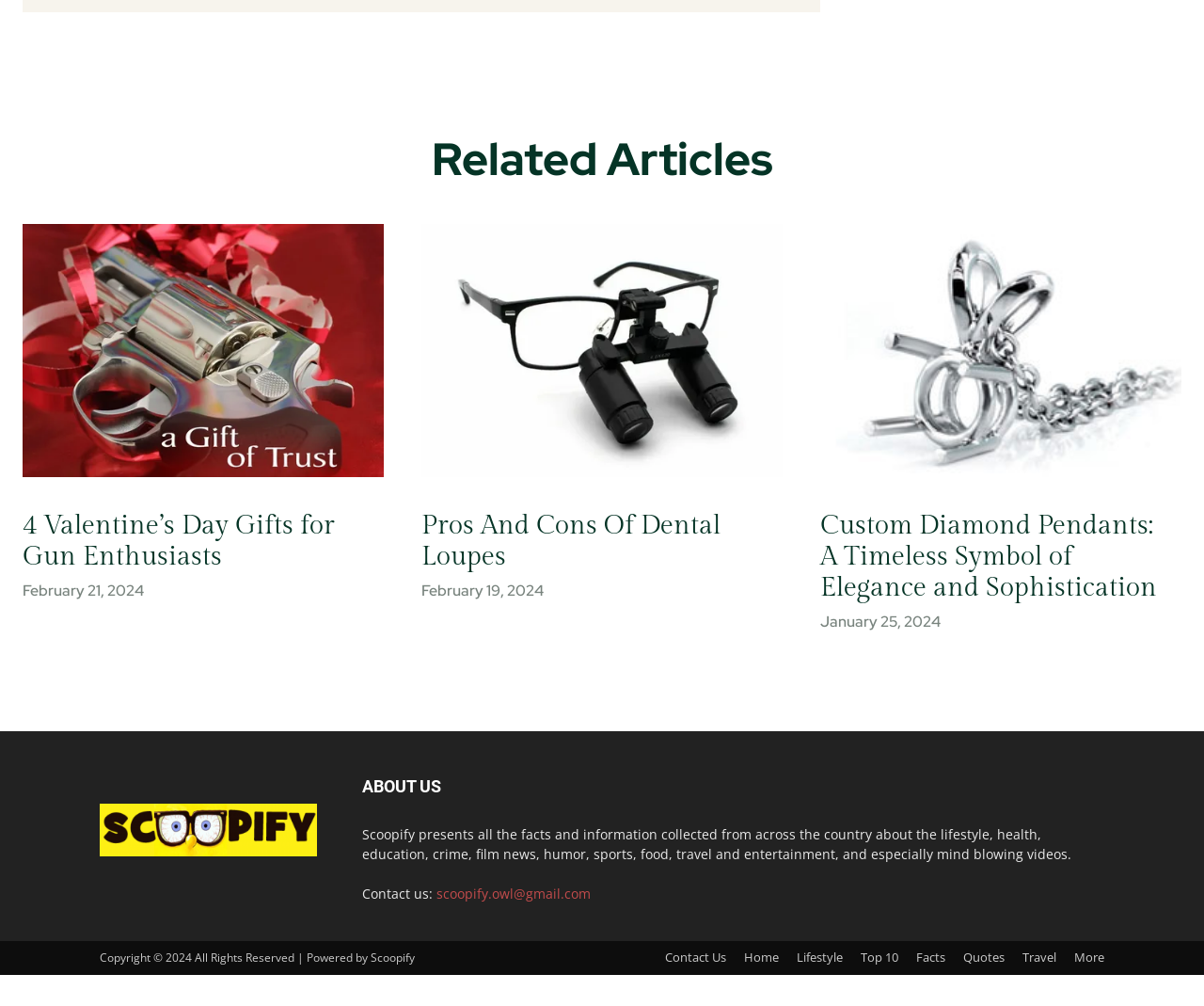Answer the question below in one word or phrase:
What is the email address to contact the website?

scoopify.owl@gmail.com